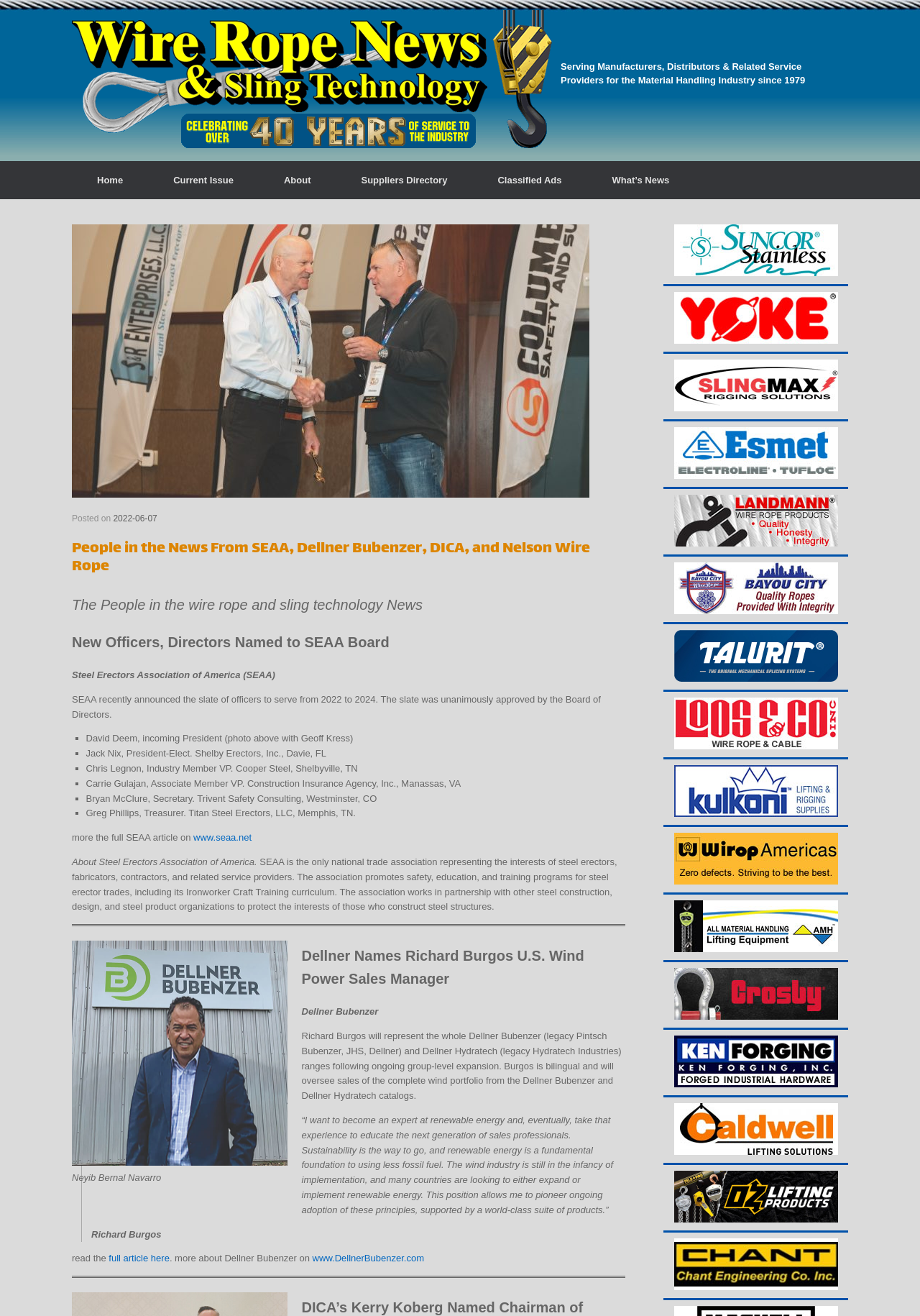What is the position held by Richard Burgos?
Provide a detailed answer to the question, using the image to inform your response.

According to the article, Richard Burgos has been named the U.S. Wind Power Sales Manager by Dellner Bubenzer, where he will represent the whole Dellner Bubenzer and Dellner Hydratech ranges.